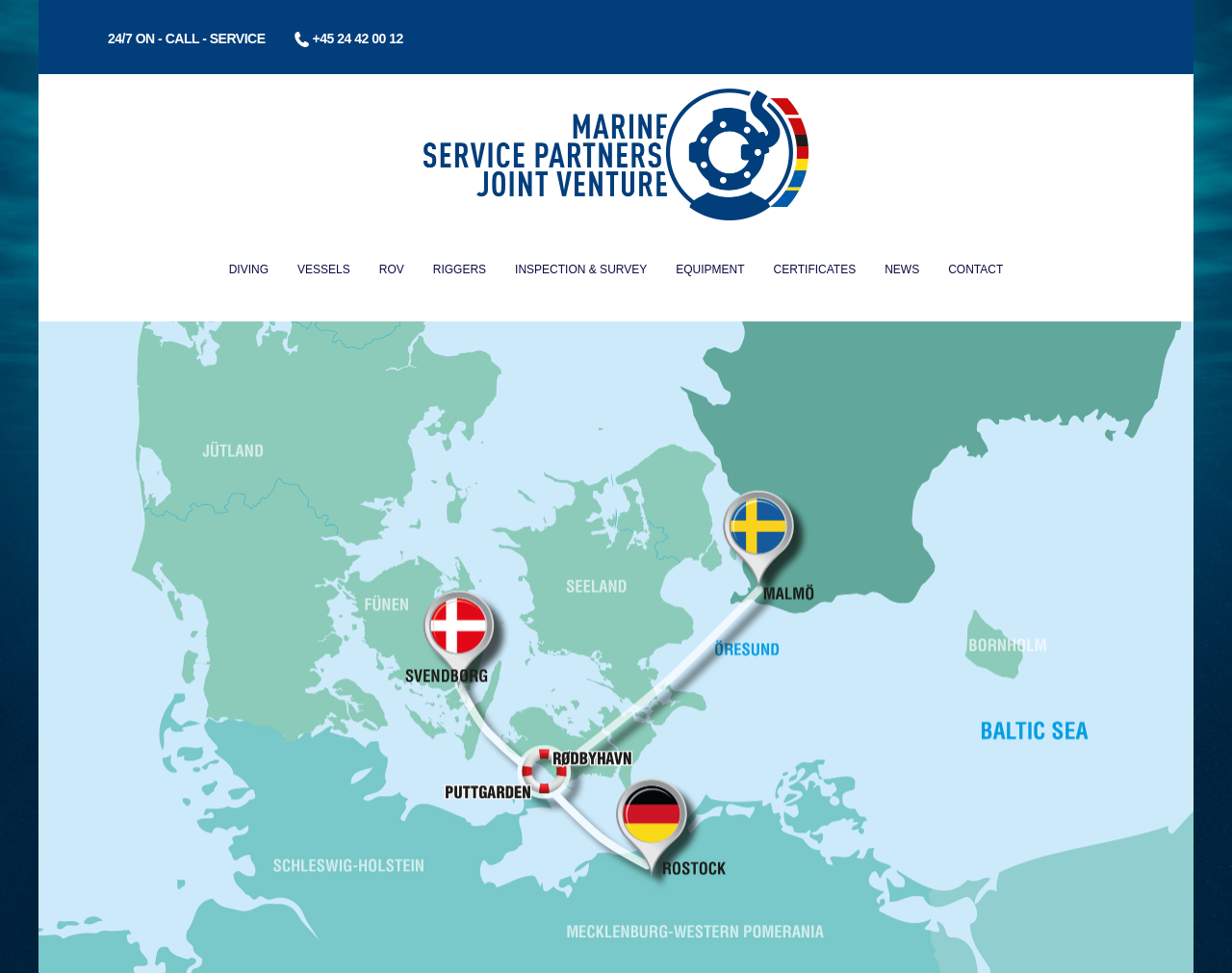What is the phone number for 24/7 on-call service?
Please answer the question with as much detail and depth as you can.

The phone number can be found in the heading element at the top of the page, which reads '24/7 ON - CALL - SERVICE +45 24 42 00 12'.